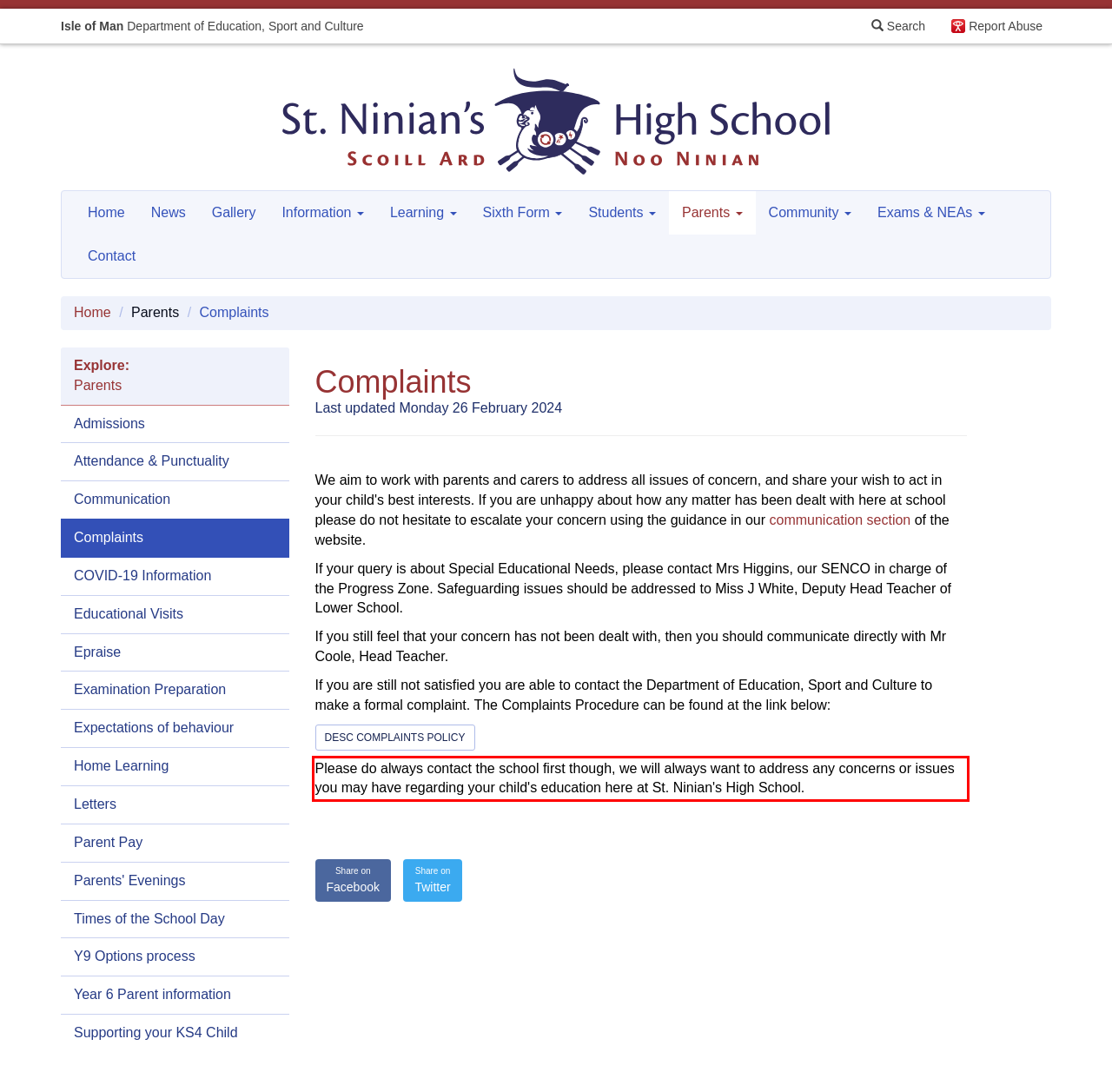There is a UI element on the webpage screenshot marked by a red bounding box. Extract and generate the text content from within this red box.

Please do always contact the school first though, we will always want to address any concerns or issues you may have regarding your child's education here at St. Ninian's High School.